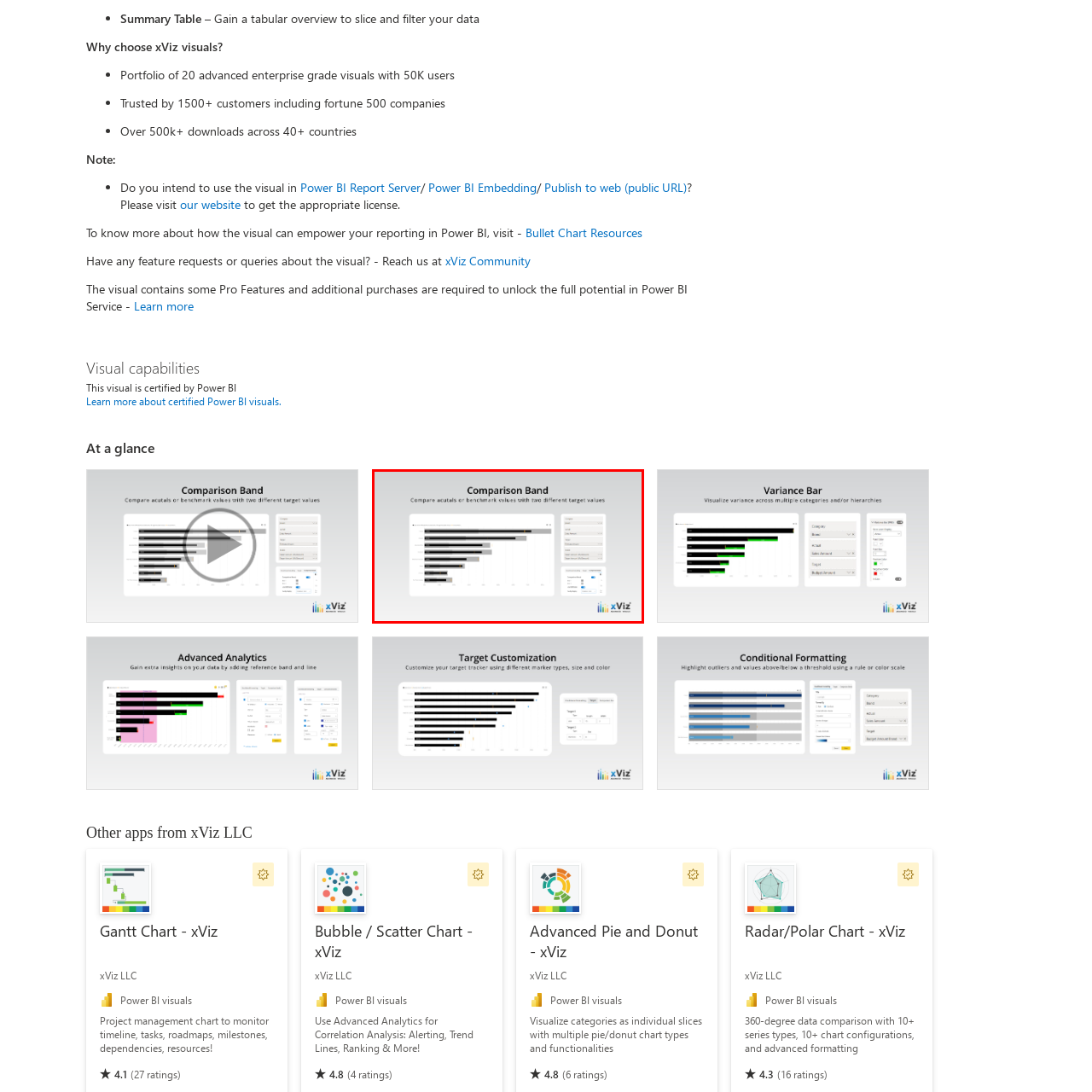Explain in detail what is happening in the image enclosed by the red border.

The image presents a detailed view of the "Comparison Band" feature from xViz. It highlights how users can visually compare actual values against two different target benchmarks. The main graph features horizontal bars that represent performance metrics, with varying lengths indicating different values. Accompanying the graph on the right is a settings panel, showcasing options for customizing the visual representation of data. The title prominently displays "Comparison Band," emphasizing its function in data analysis, while a subtitle indicates the ability to compare actuals or benchmark values. The overall design is sleek and informative, reflecting xViz's commitment to powerful data visualization tools.